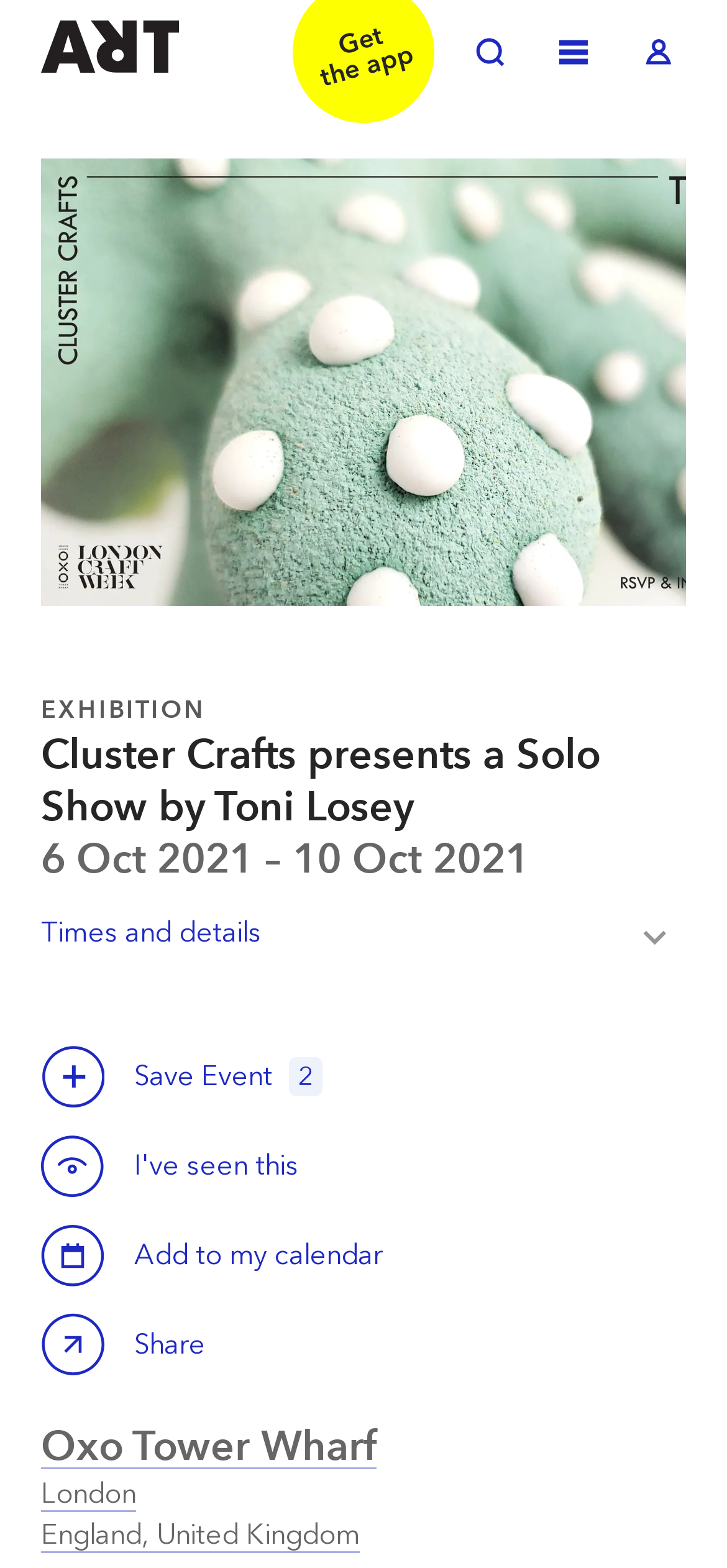What are the dates of the exhibition?
From the image, respond with a single word or phrase.

6 Oct 2021 – 10 Oct 2021